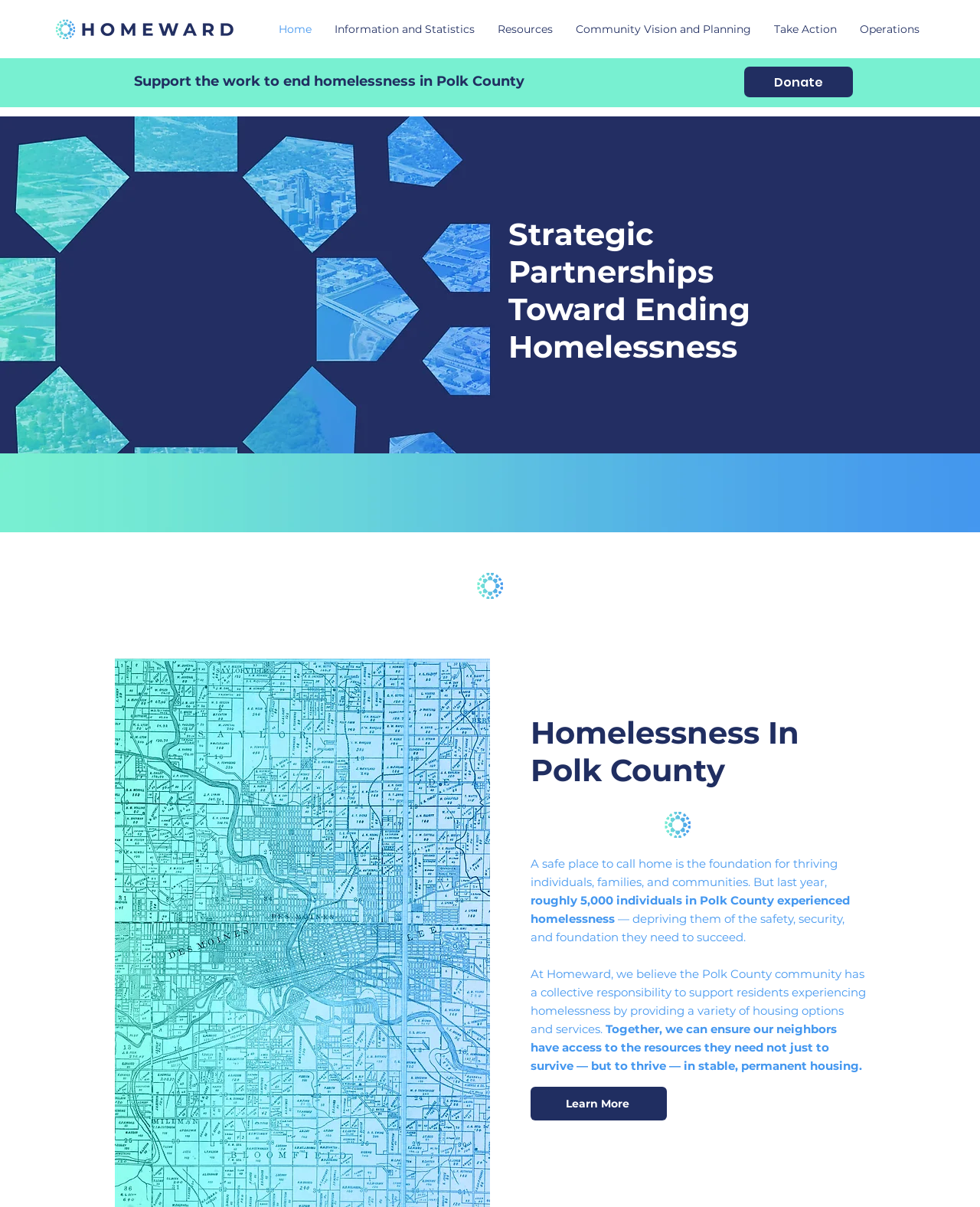Could you highlight the region that needs to be clicked to execute the instruction: "Visit the 'Science' section"?

None